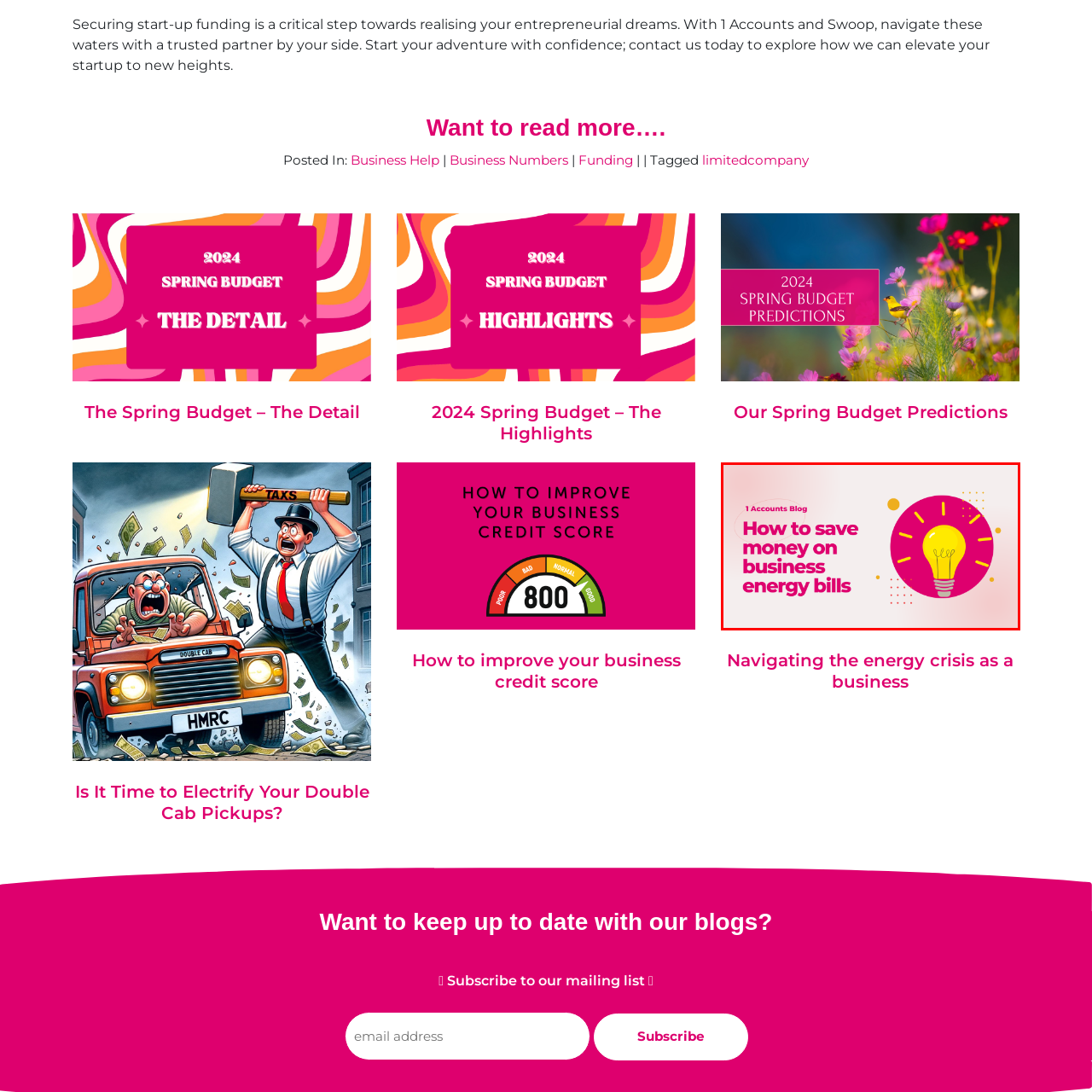Direct your attention to the red-bounded image and answer the question with a single word or phrase:
What is the purpose of the bold, magenta text?

To capture attention